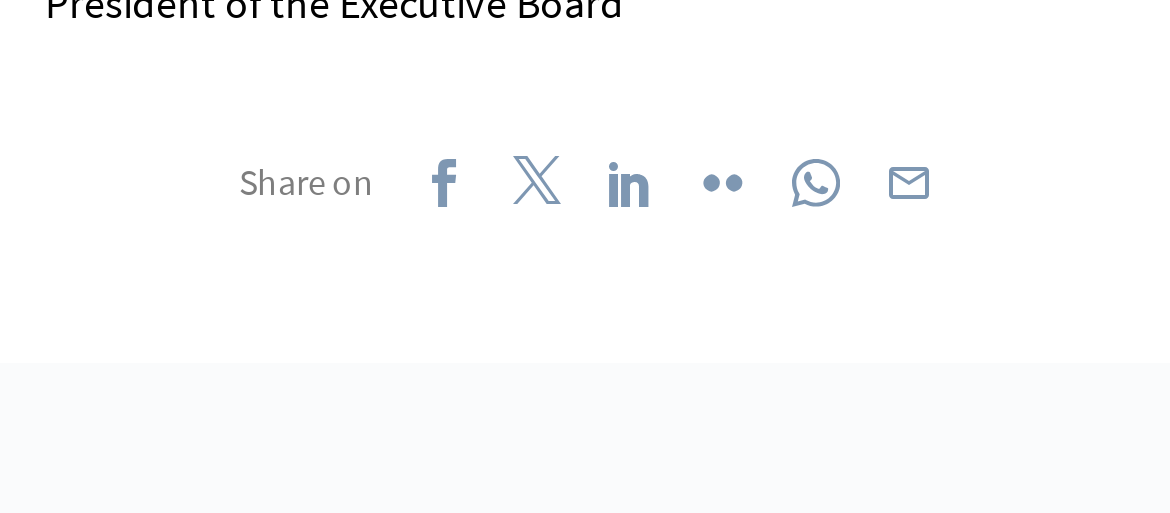Given the webpage screenshot, identify the bounding box of the UI element that matches this description: "aria-label="Share on facebook" title="Facebook"".

[0.358, 0.296, 0.399, 0.413]